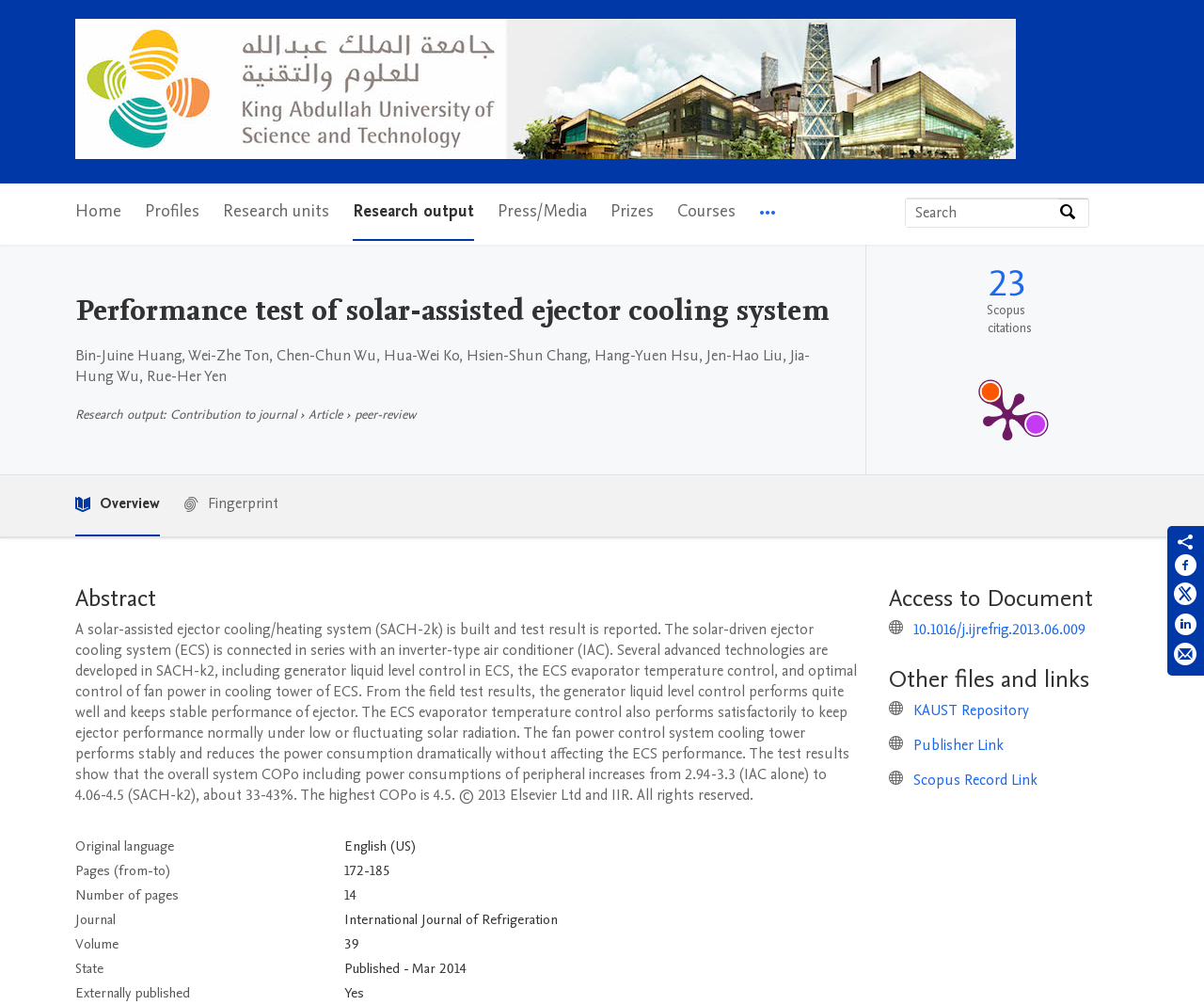Given the element description "Courses" in the screenshot, predict the bounding box coordinates of that UI element.

[0.562, 0.183, 0.611, 0.24]